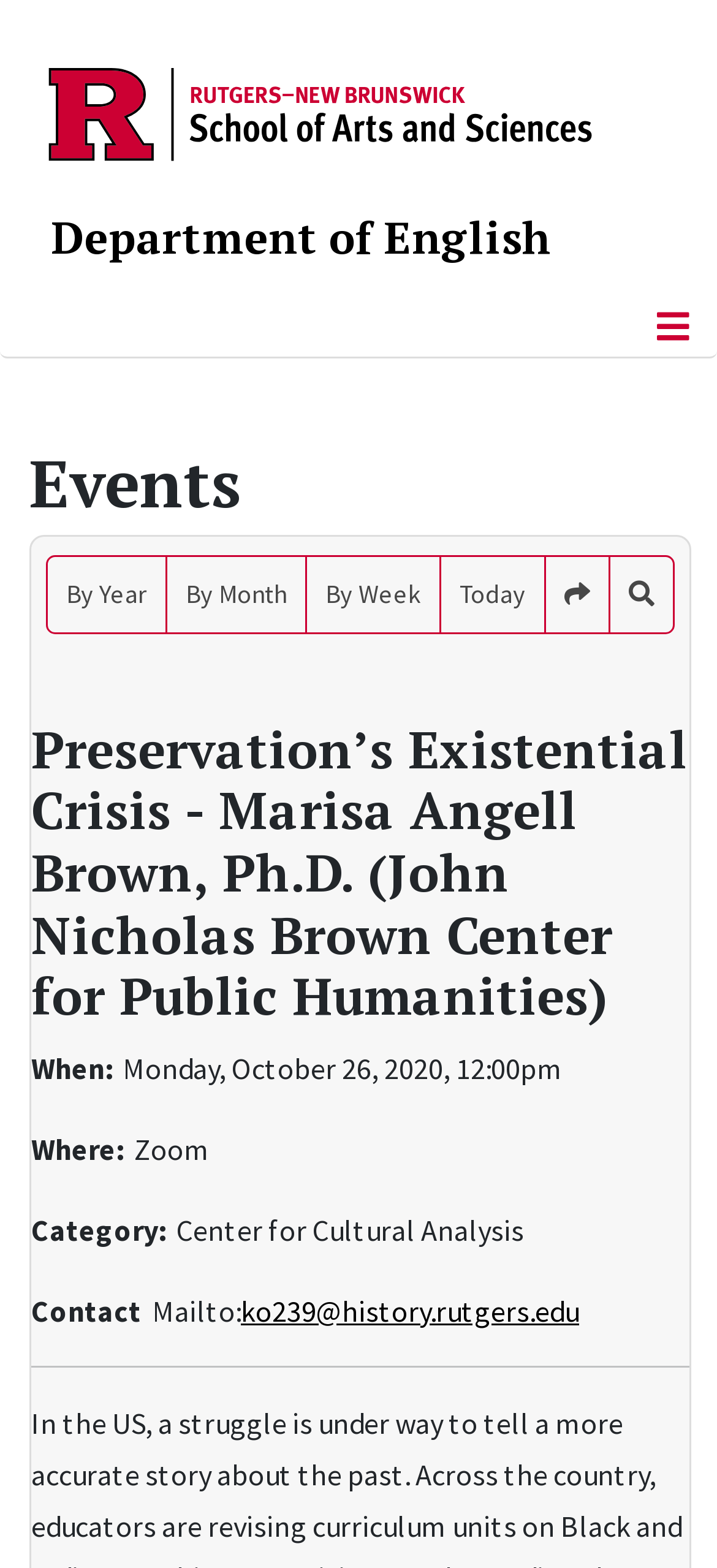What is the platform of the event?
Answer the question with a single word or phrase, referring to the image.

Zoom